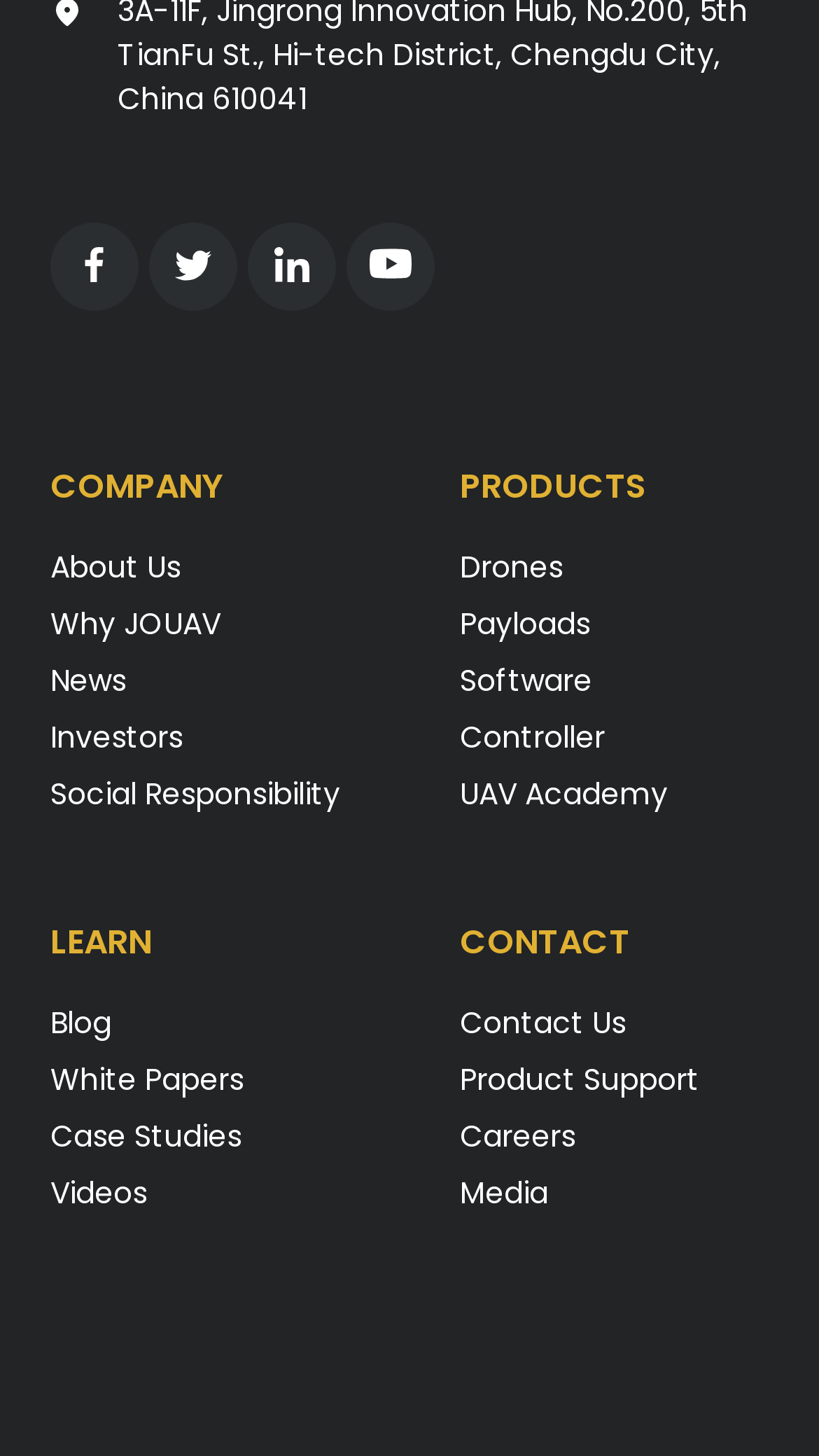What is the third product category?
Using the image, elaborate on the answer with as much detail as possible.

I looked at the product categories listed under the 'PRODUCTS' section and found that the third one is 'Software'.